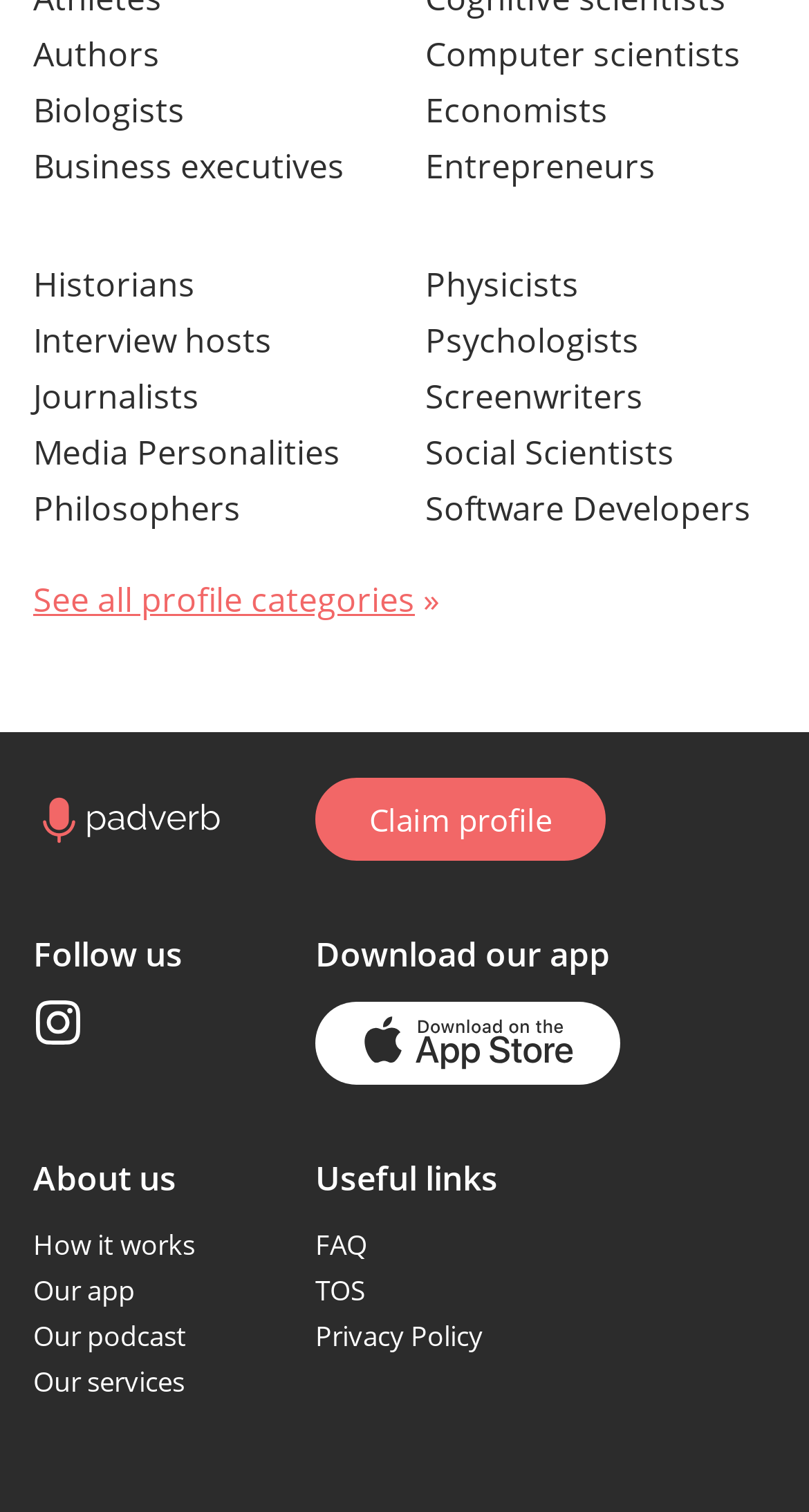Based on the element description: "aria-label="Go to home page"", identify the bounding box coordinates for this UI element. The coordinates must be four float numbers between 0 and 1, listed as [left, top, right, bottom].

[0.041, 0.525, 0.274, 0.559]